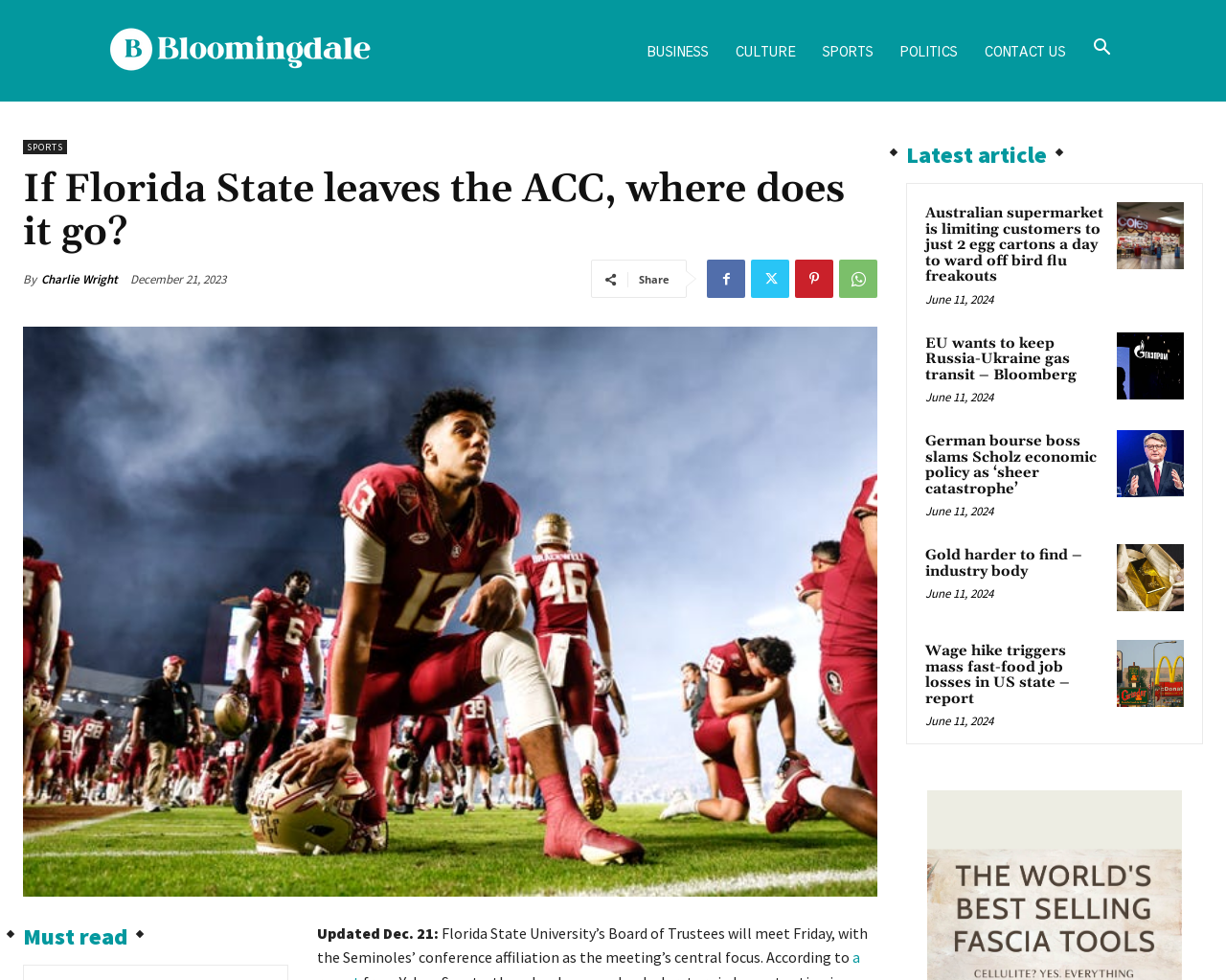Determine the bounding box coordinates for the HTML element mentioned in the following description: "Sports". The coordinates should be a list of four floats ranging from 0 to 1, represented as [left, top, right, bottom].

[0.659, 0.029, 0.723, 0.077]